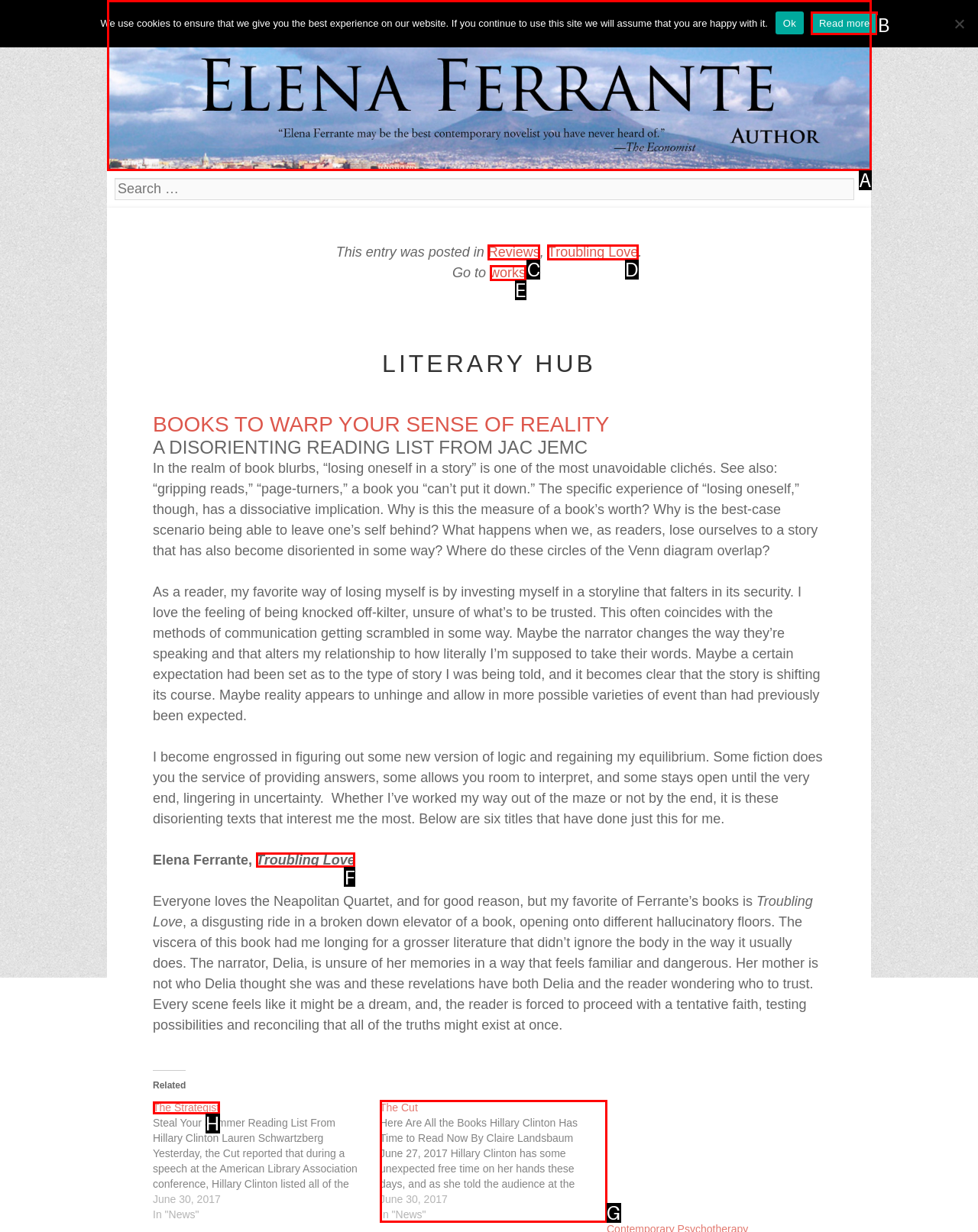Provide the letter of the HTML element that you need to click on to perform the task: Check out the 'Troubling Love' book.
Answer with the letter corresponding to the correct option.

F